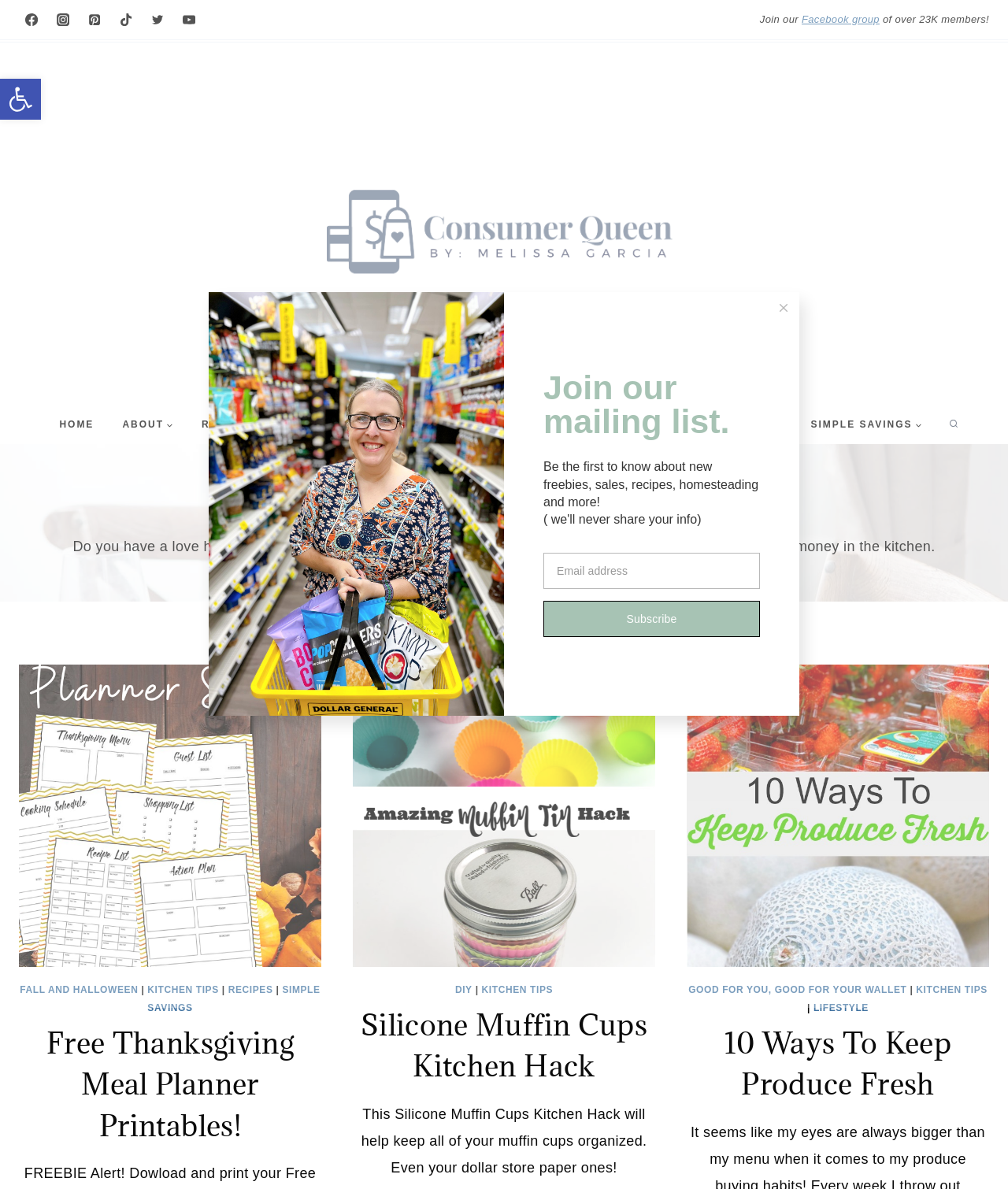Can you specify the bounding box coordinates for the region that should be clicked to fulfill this instruction: "Open Facebook".

[0.019, 0.006, 0.044, 0.027]